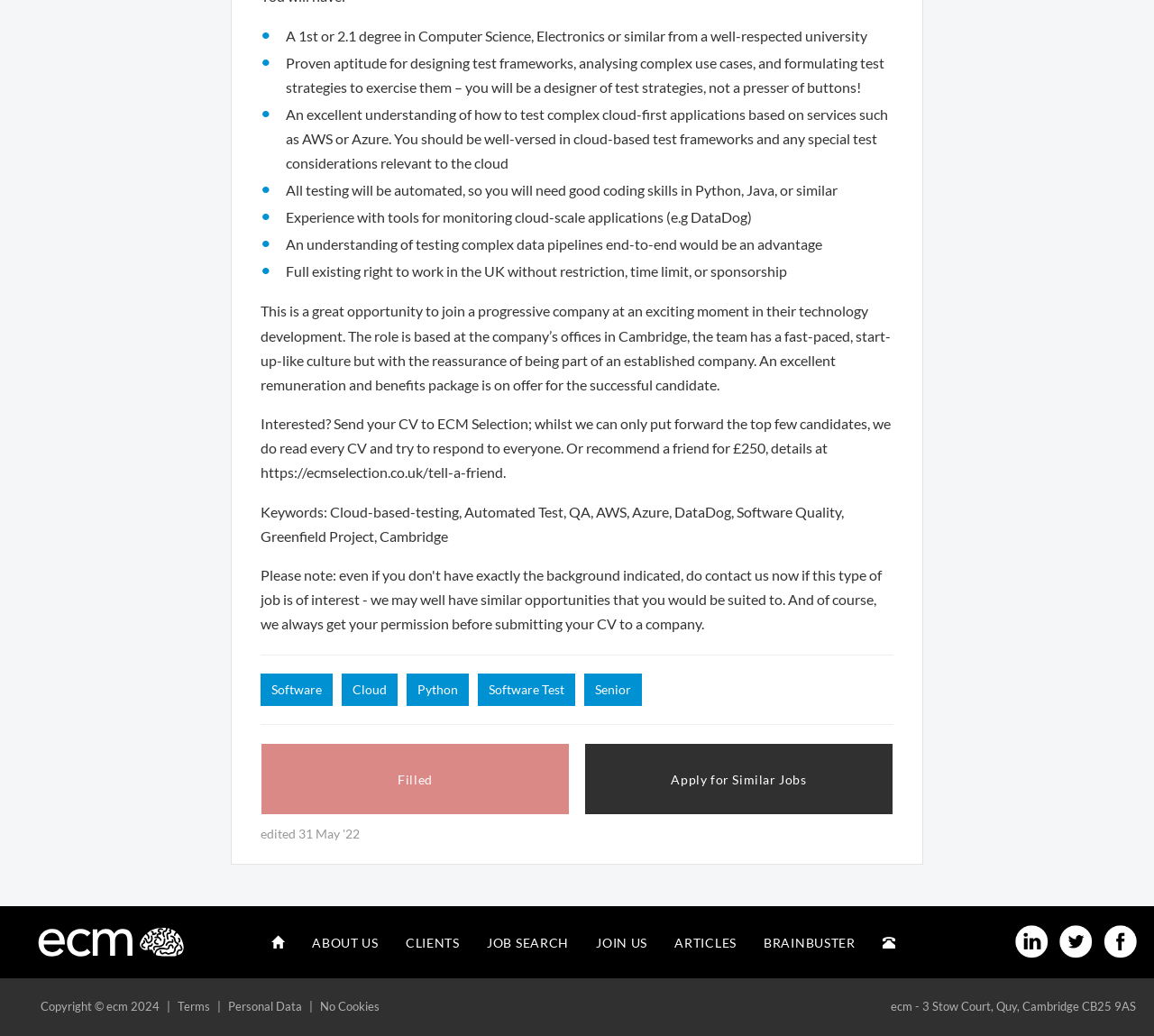Consider the image and give a detailed and elaborate answer to the question: 
What is the required degree for the job?

Based on the webpage, the required degree for the job is mentioned in the first StaticText element, which states 'A 1st or 2.1 degree in Computer Science, Electronics or similar from a well-respected university'.